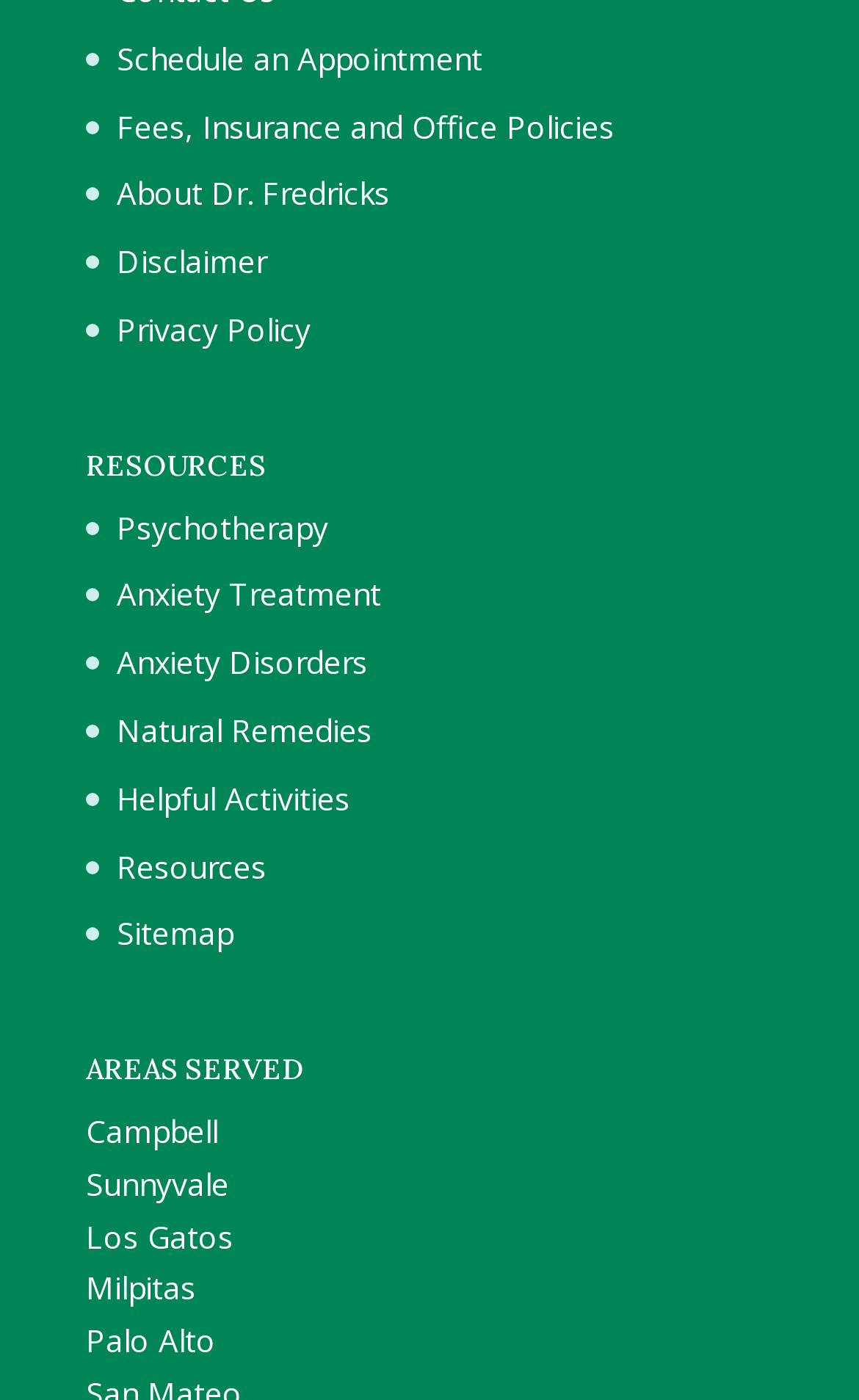Answer the question with a brief word or phrase:
What areas are served by the doctor?

Campbell, Sunnyvale, Los Gatos, Milpitas, Palo Alto